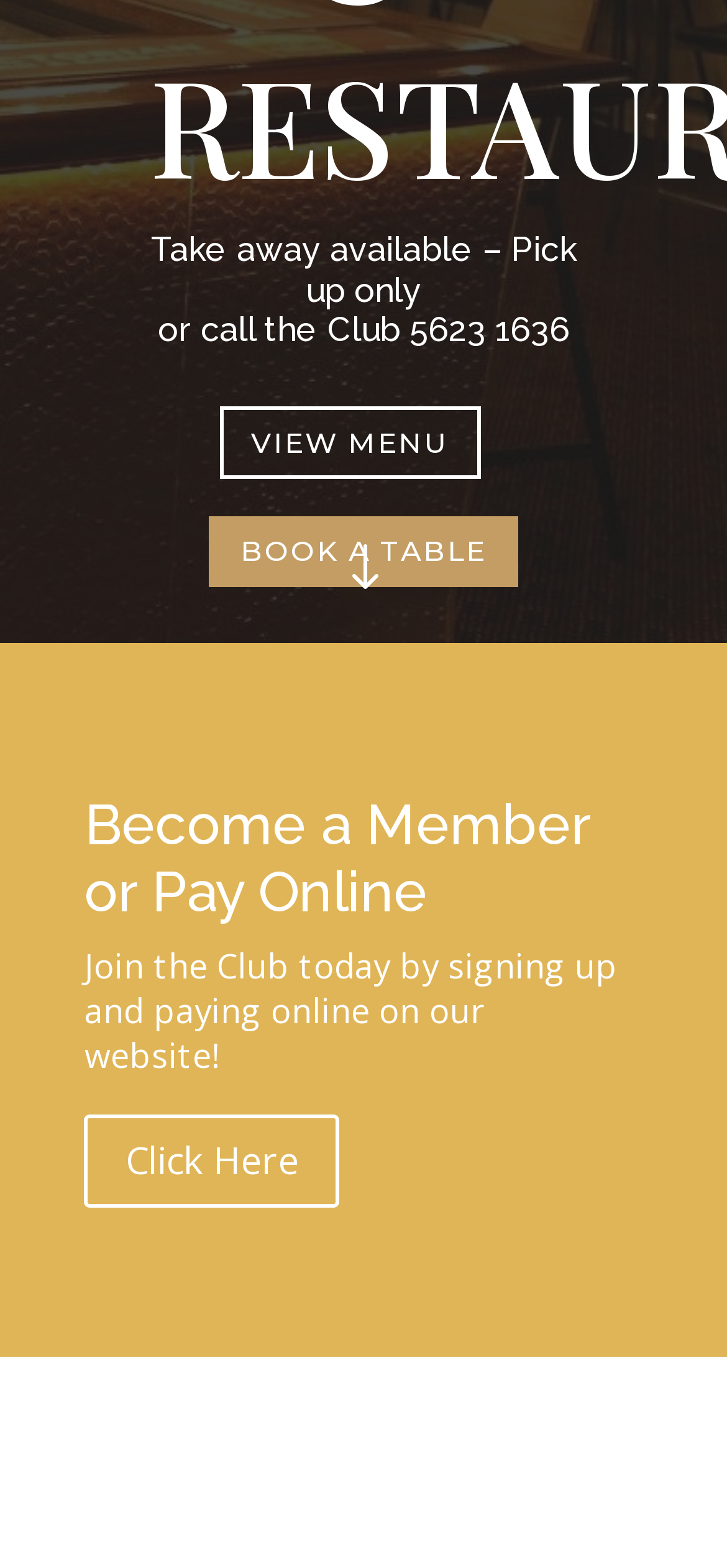Give the bounding box coordinates for the element described by: """.

[0.459, 0.343, 0.541, 0.386]